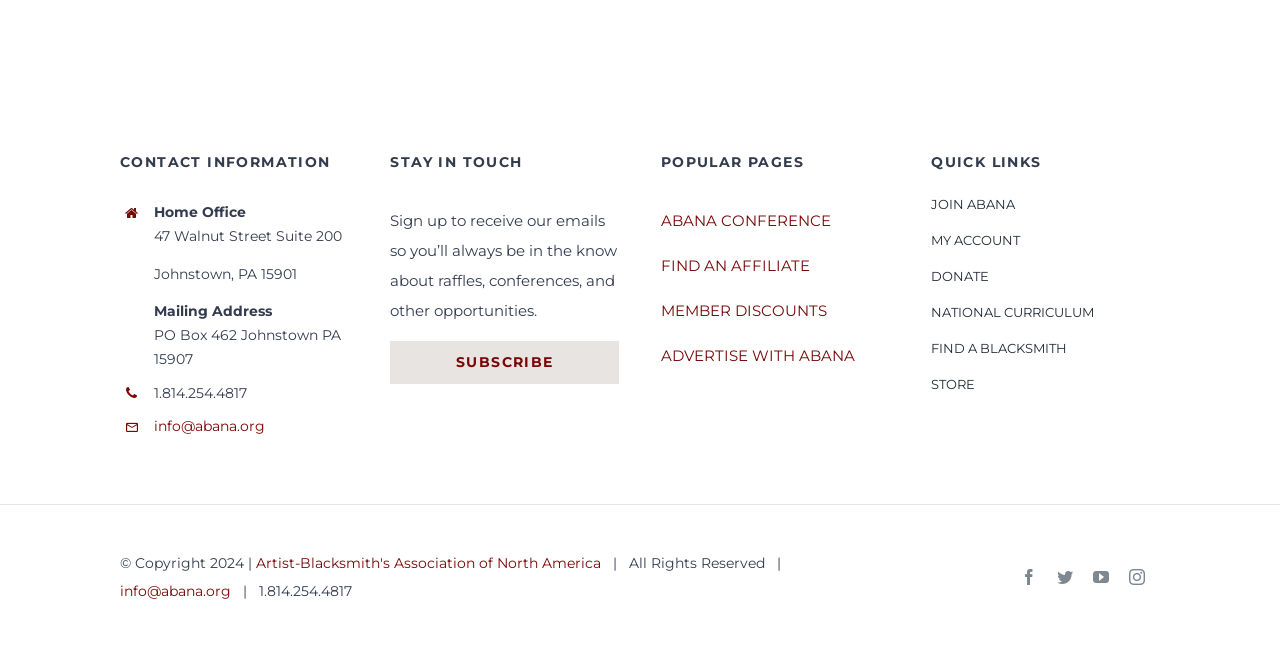Please specify the bounding box coordinates in the format (top-left x, top-left y, bottom-right x, bottom-right y), with values ranging from 0 to 1. Identify the bounding box for the UI component described as follows: ABANA Conference

[0.516, 0.325, 0.649, 0.354]